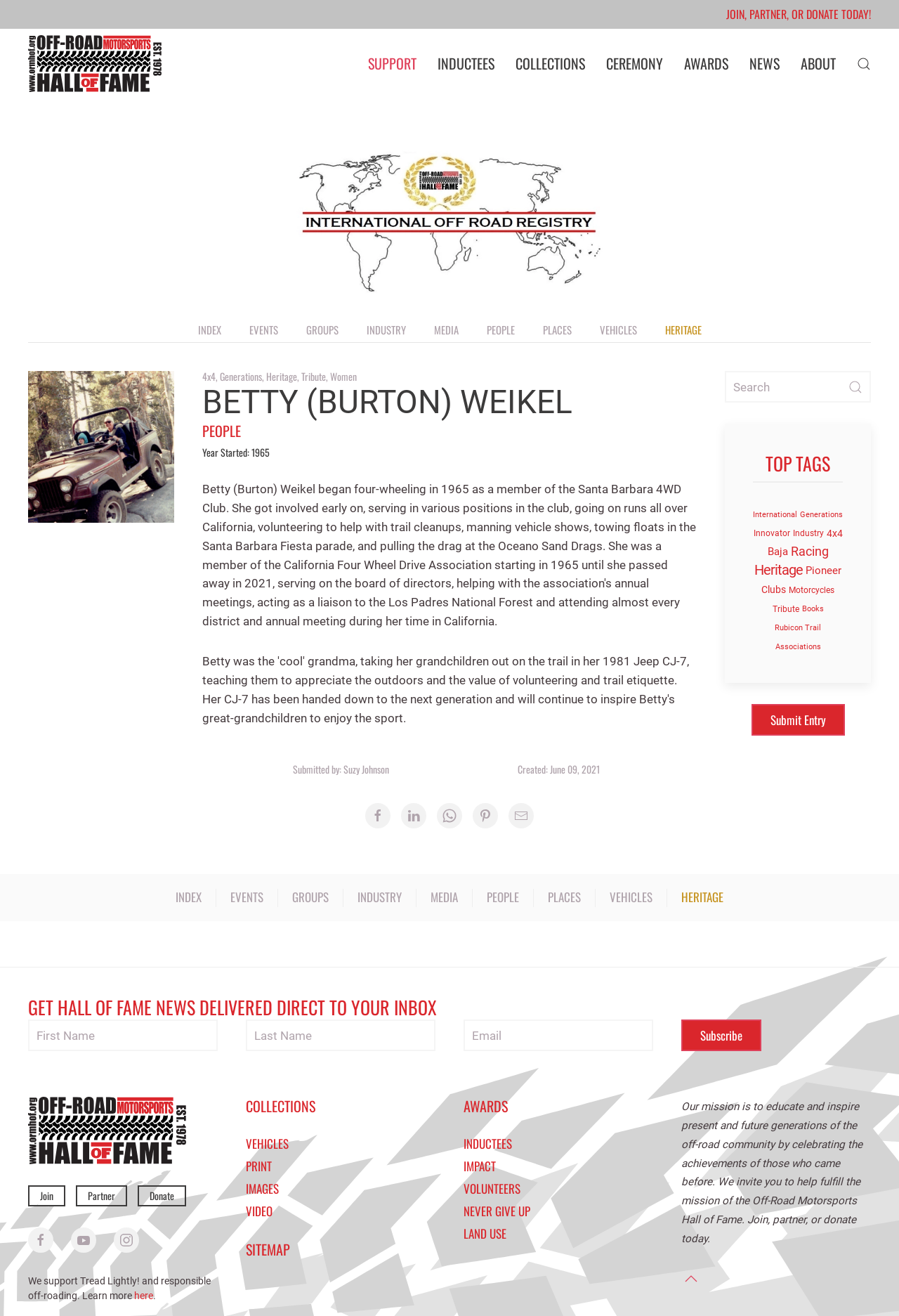Locate the bounding box coordinates of the area to click to fulfill this instruction: "Click the 'Submit Entry' link". The bounding box should be presented as four float numbers between 0 and 1, in the order [left, top, right, bottom].

[0.836, 0.535, 0.939, 0.559]